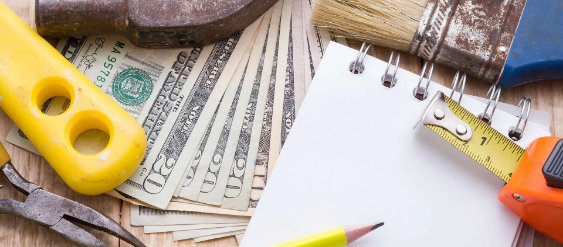Detail every aspect of the image in your caption.

The image features a neatly arranged collection of tools and materials essential for planning concrete projects and budgeting. Prominently displayed are various items including a yellow tape measure, a pair of pliers, and a brush, symbolizing the hands-on nature of concrete work. Additionally, a stack of cash is visible, indicating the financial considerations involved in construction. A blank notepad and a yellow pencil sit ready for notes or calculations, emphasizing the need for careful planning and budgeting phases. This imagery effectively conveys the theme of managing a budget for concrete projects, reinforcing the importance of financial awareness in order to bring concrete dreams to reality.